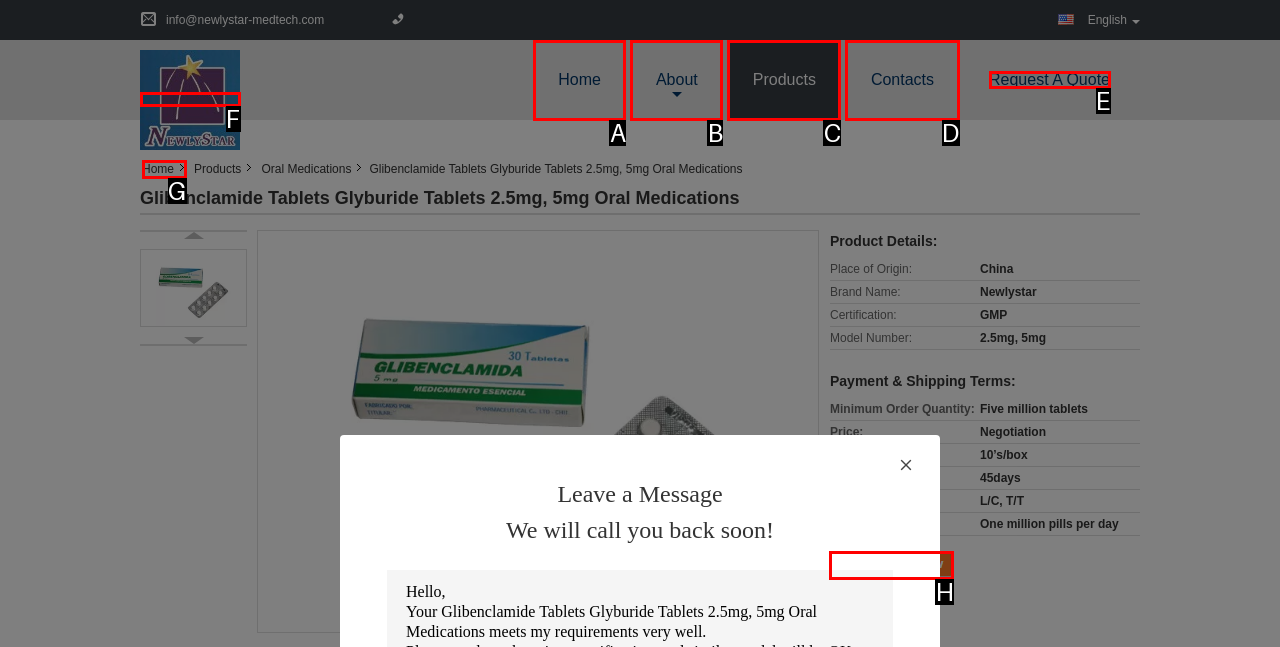Choose the HTML element to click for this instruction: Visit EssyJae.com homepage Answer with the letter of the correct choice from the given options.

None